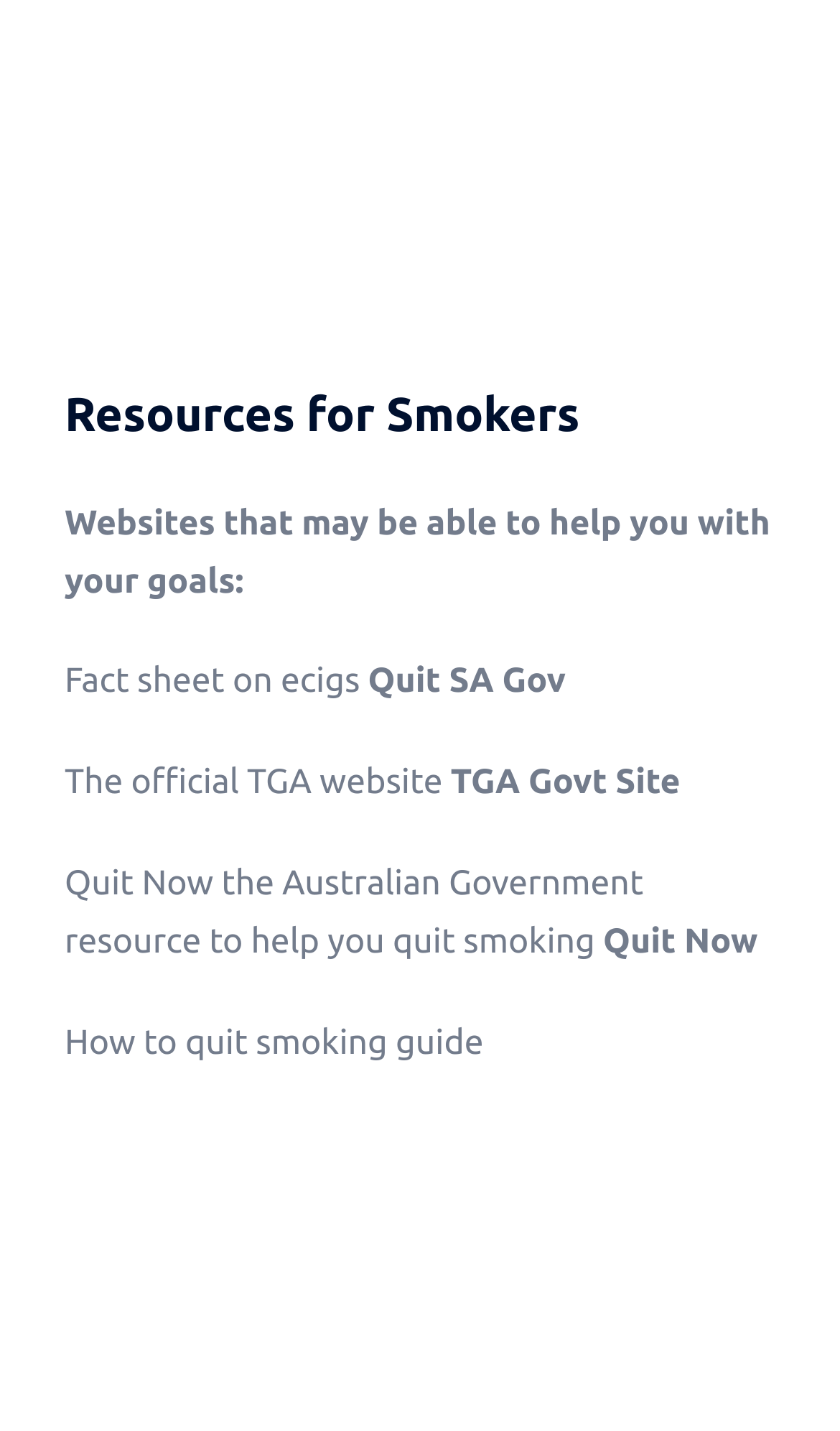Provide the bounding box coordinates of the UI element this sentence describes: "guide".

[0.471, 0.715, 0.576, 0.742]